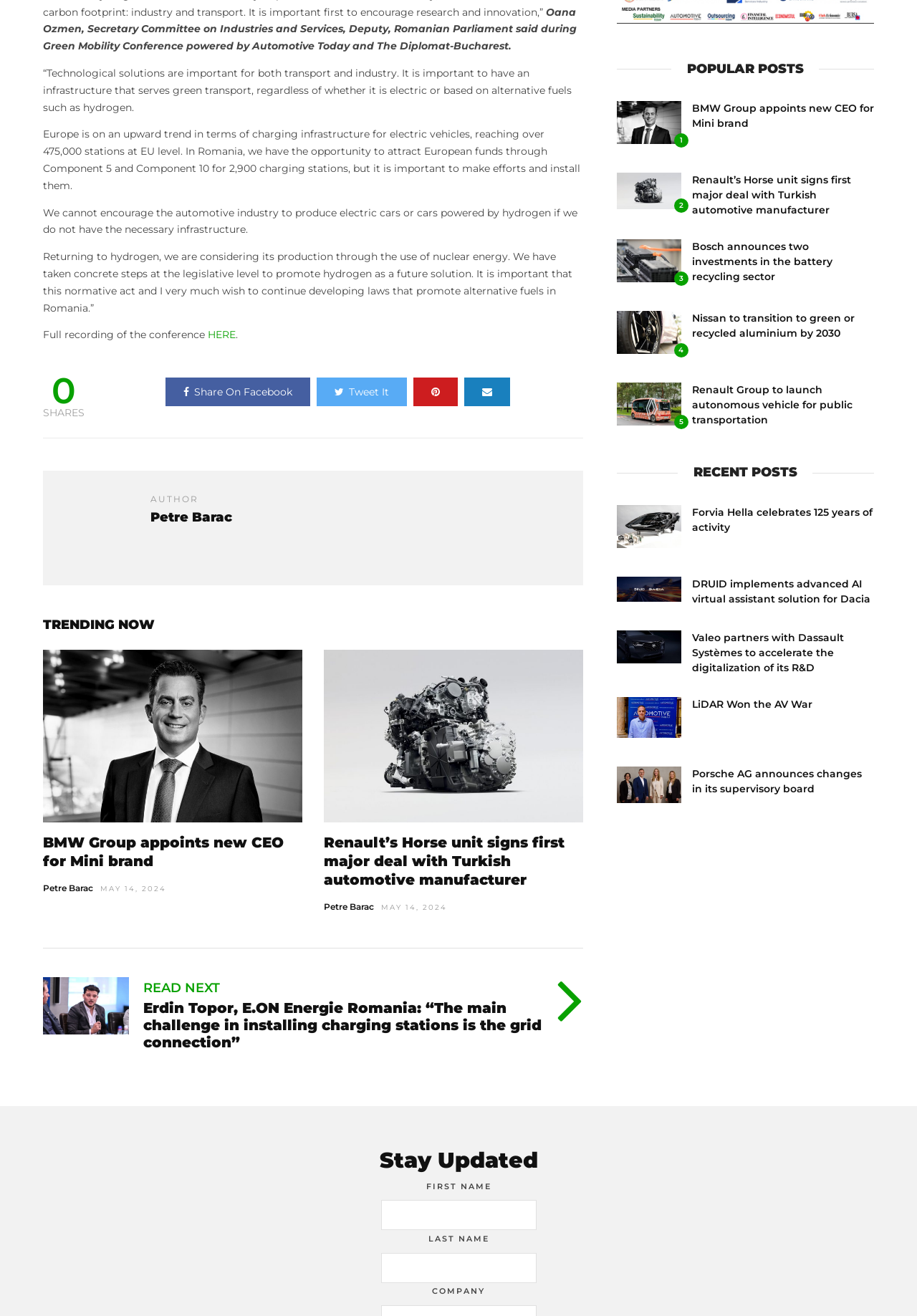What is the topic of the conference mentioned in the article?
Craft a detailed and extensive response to the question.

The article mentions the Green Mobility Conference powered by Automotive Today and The Diplomat-Bucharest, where Oana Ozmen, Secretary Committee on Industries and Services, Deputy, Romanian Parliament, made a statement.